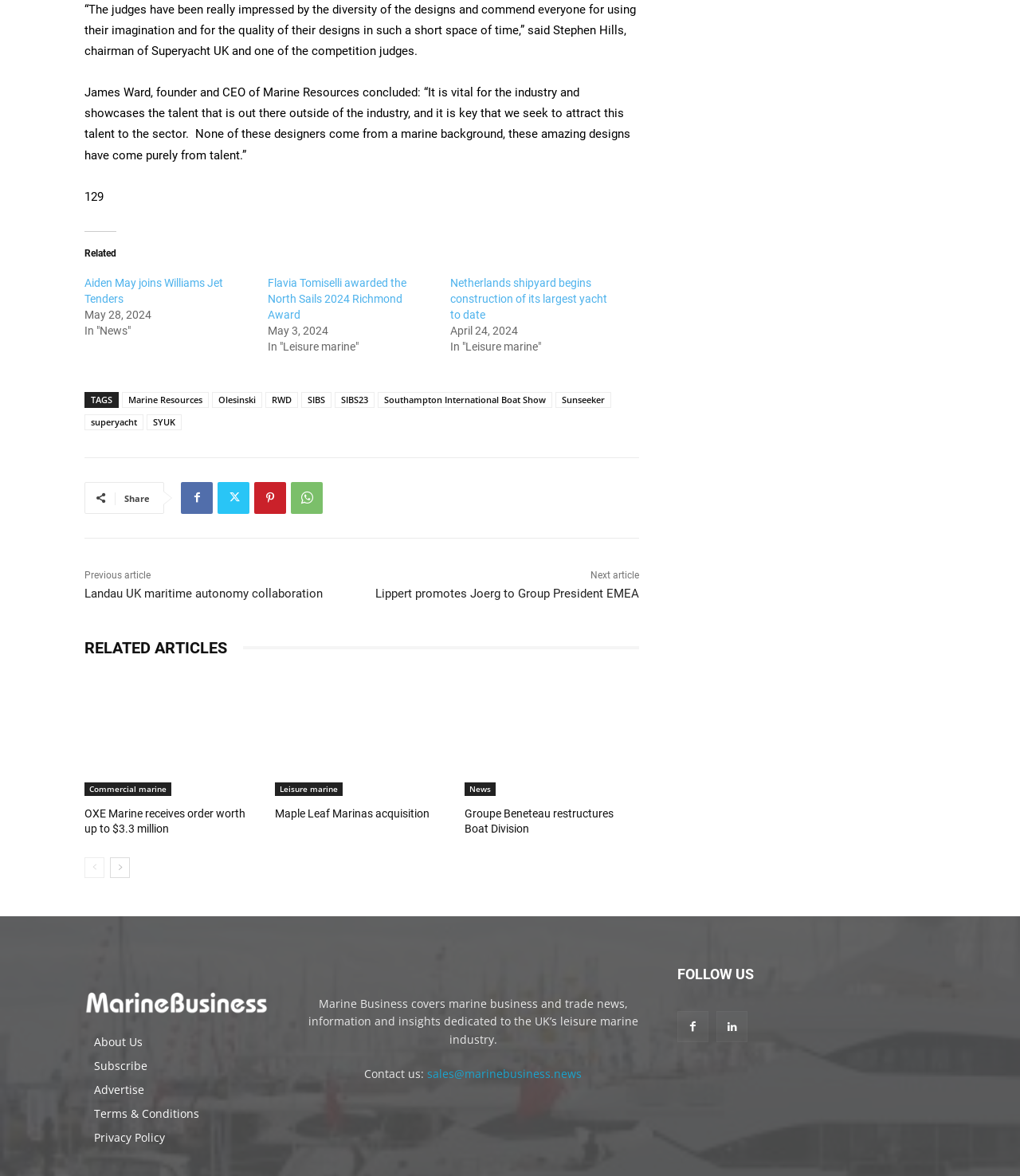Locate the bounding box coordinates of the clickable area needed to fulfill the instruction: "Subscribe to Marine Business news".

[0.092, 0.895, 0.263, 0.915]